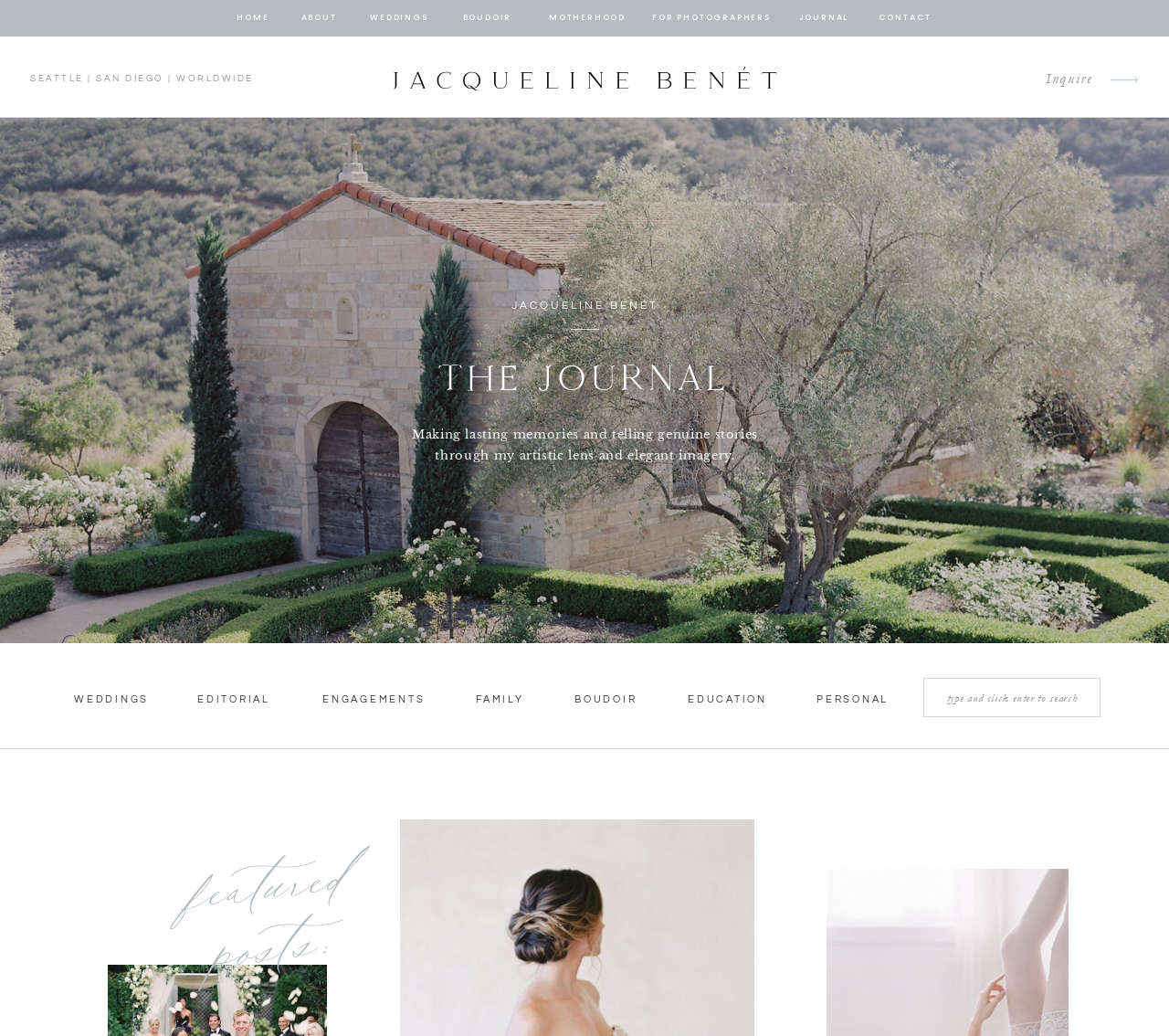Kindly determine the bounding box coordinates for the area that needs to be clicked to execute this instruction: "Click the 'Creating a channel' link".

None